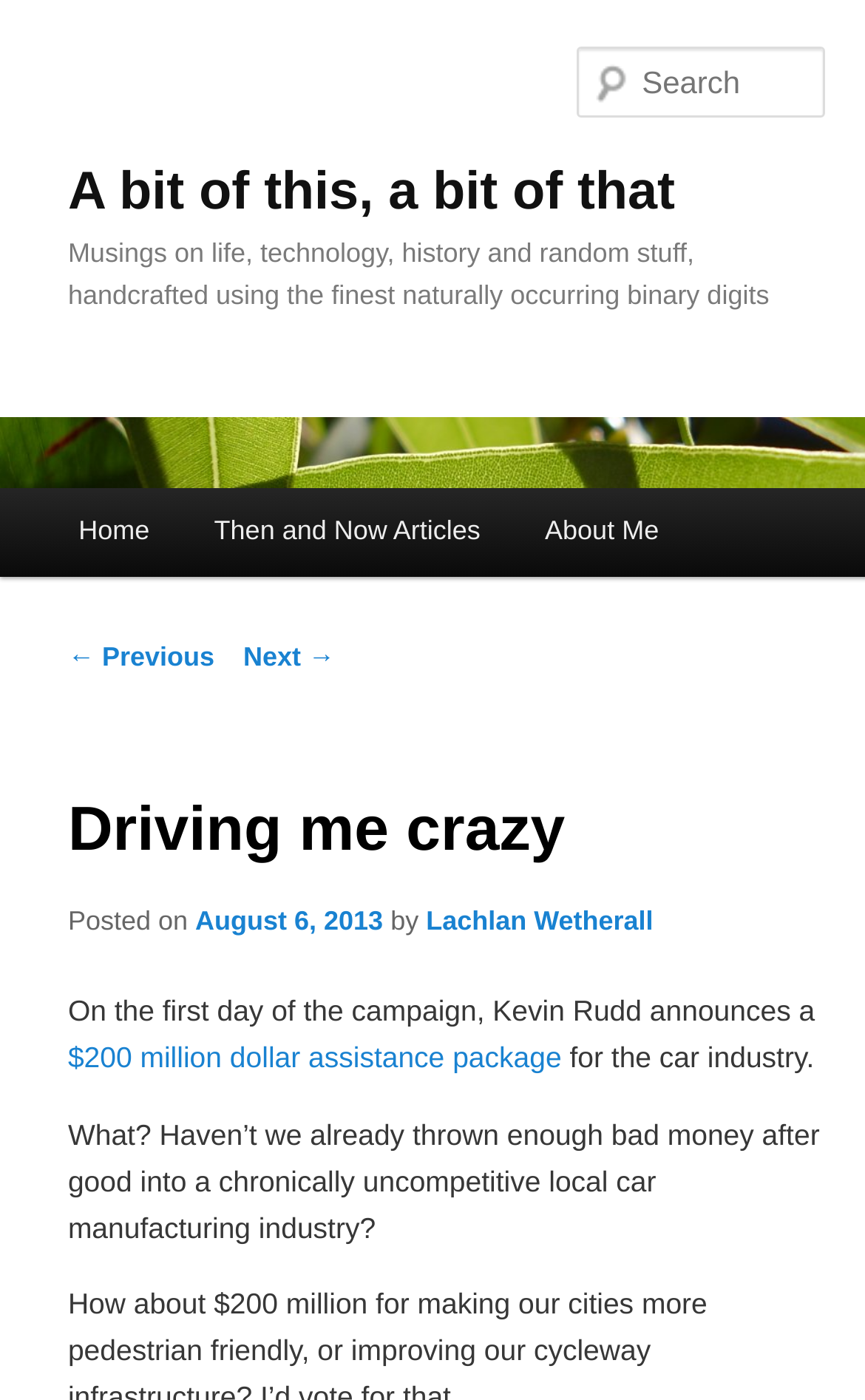Find the bounding box coordinates of the element to click in order to complete this instruction: "Go to the home page". The bounding box coordinates must be four float numbers between 0 and 1, denoted as [left, top, right, bottom].

[0.054, 0.349, 0.21, 0.412]